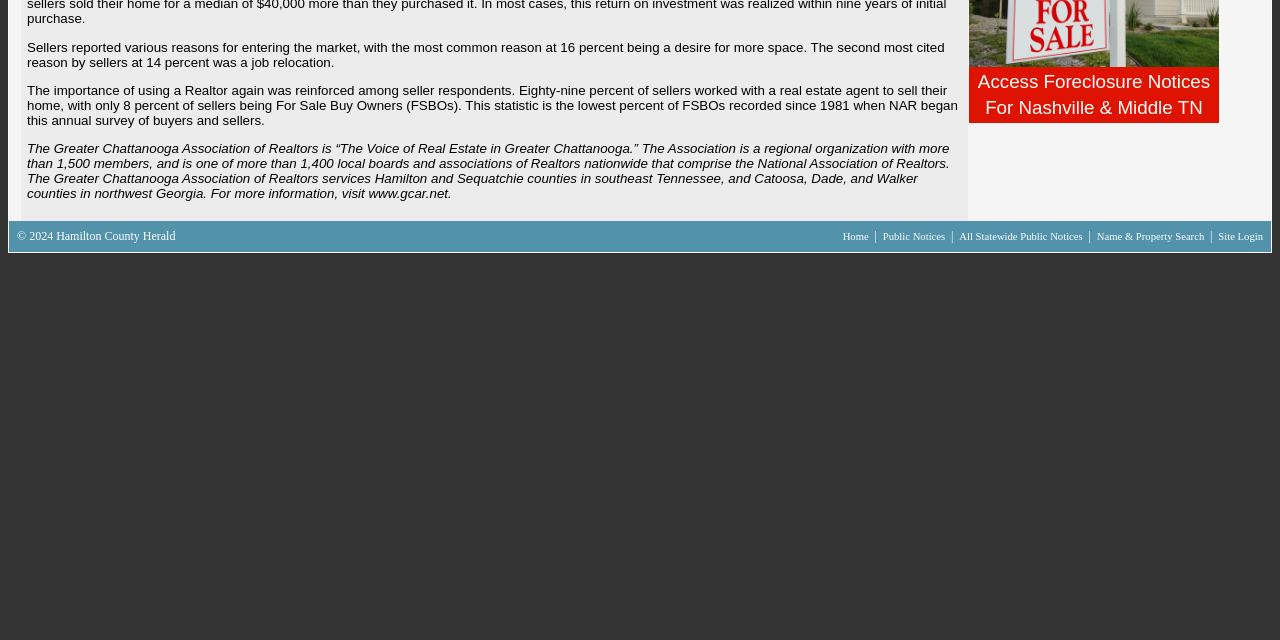Given the element description, predict the bounding box coordinates in the format (top-left x, top-left y, bottom-right x, bottom-right y), using floating point numbers between 0 and 1: Public Notices

[0.69, 0.36, 0.741, 0.378]